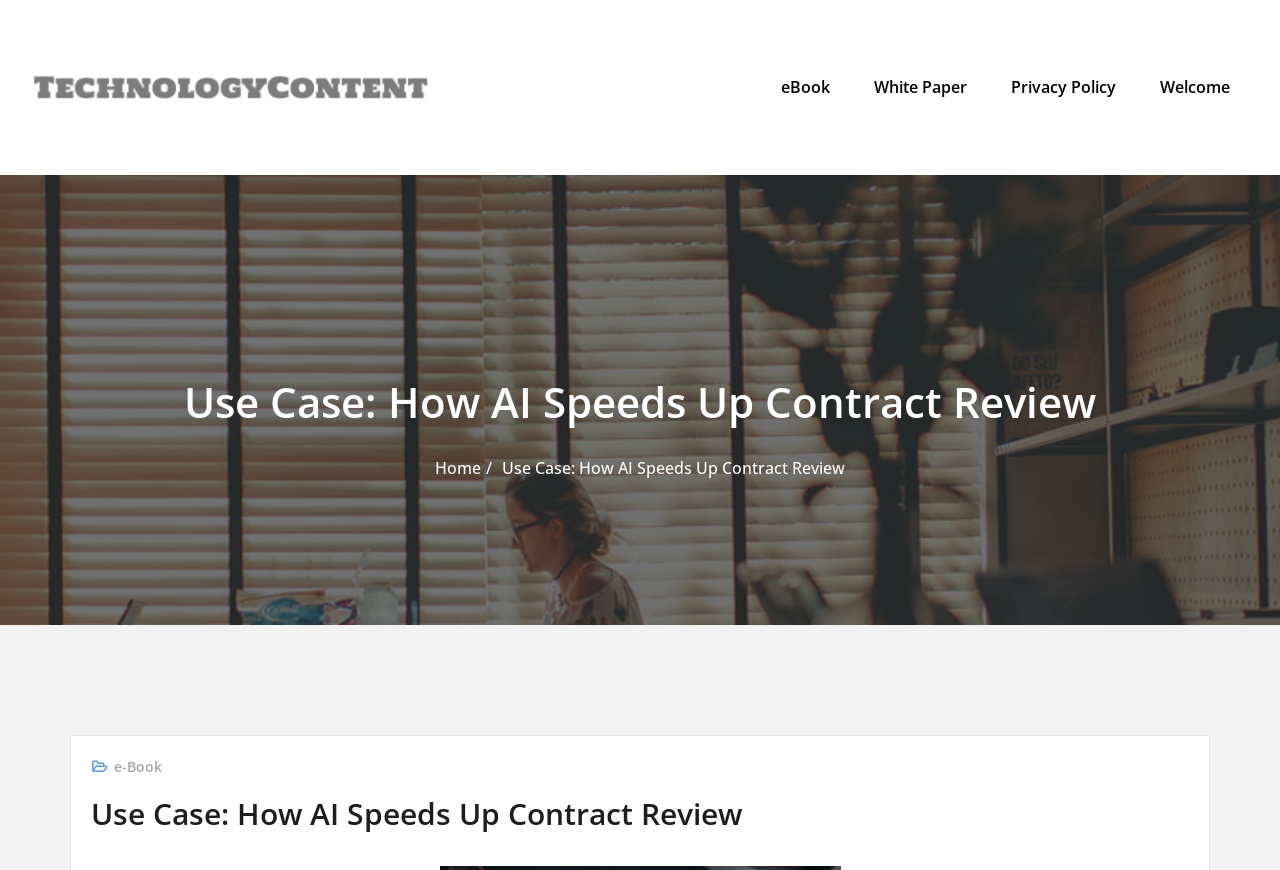Using the element description: "eBook", determine the bounding box coordinates. The coordinates should be in the format [left, top, right, bottom], with values between 0 and 1.

[0.61, 0.088, 0.648, 0.113]